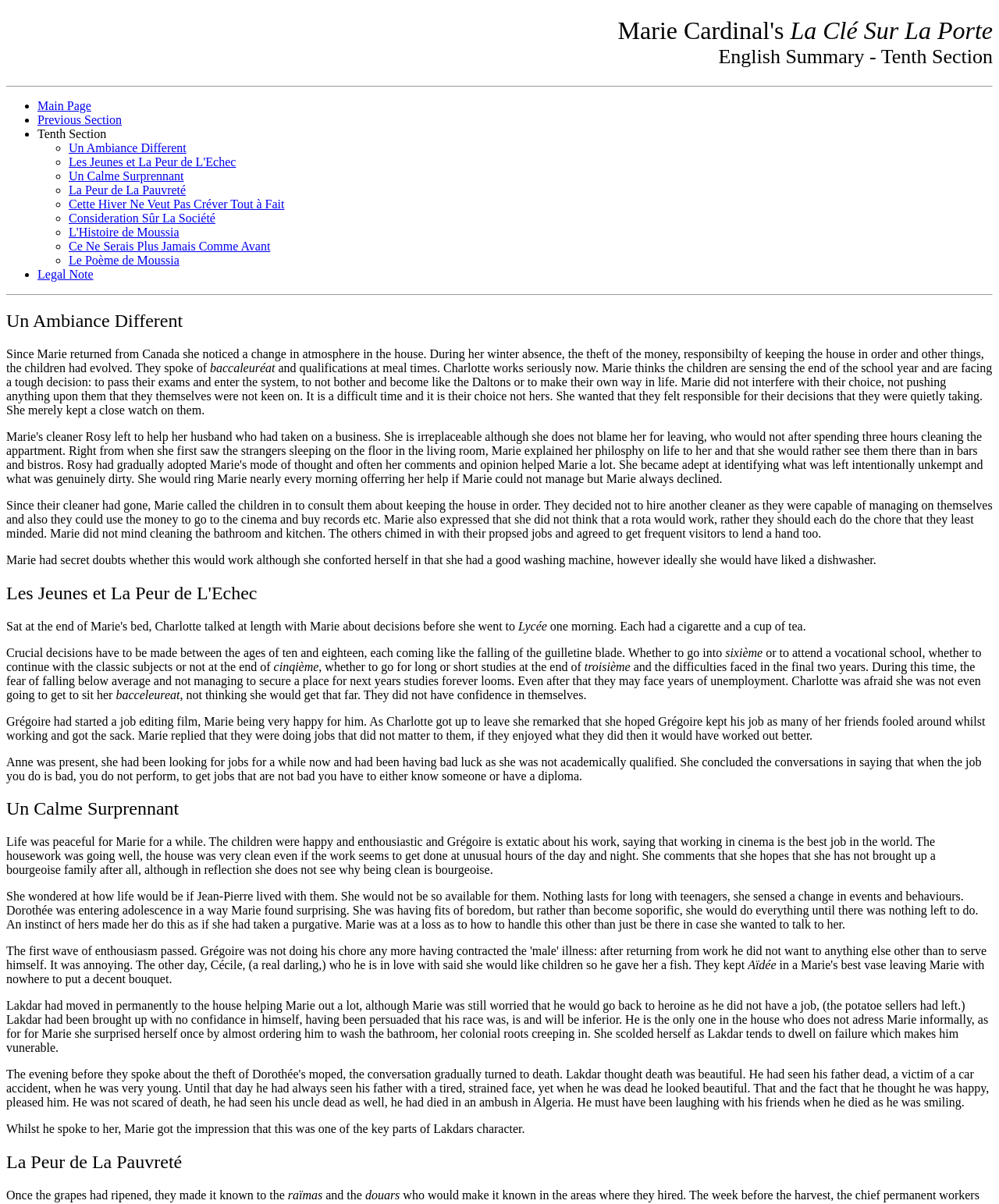Highlight the bounding box coordinates of the element you need to click to perform the following instruction: "Click on 'Legal Note'."

[0.038, 0.222, 0.093, 0.233]